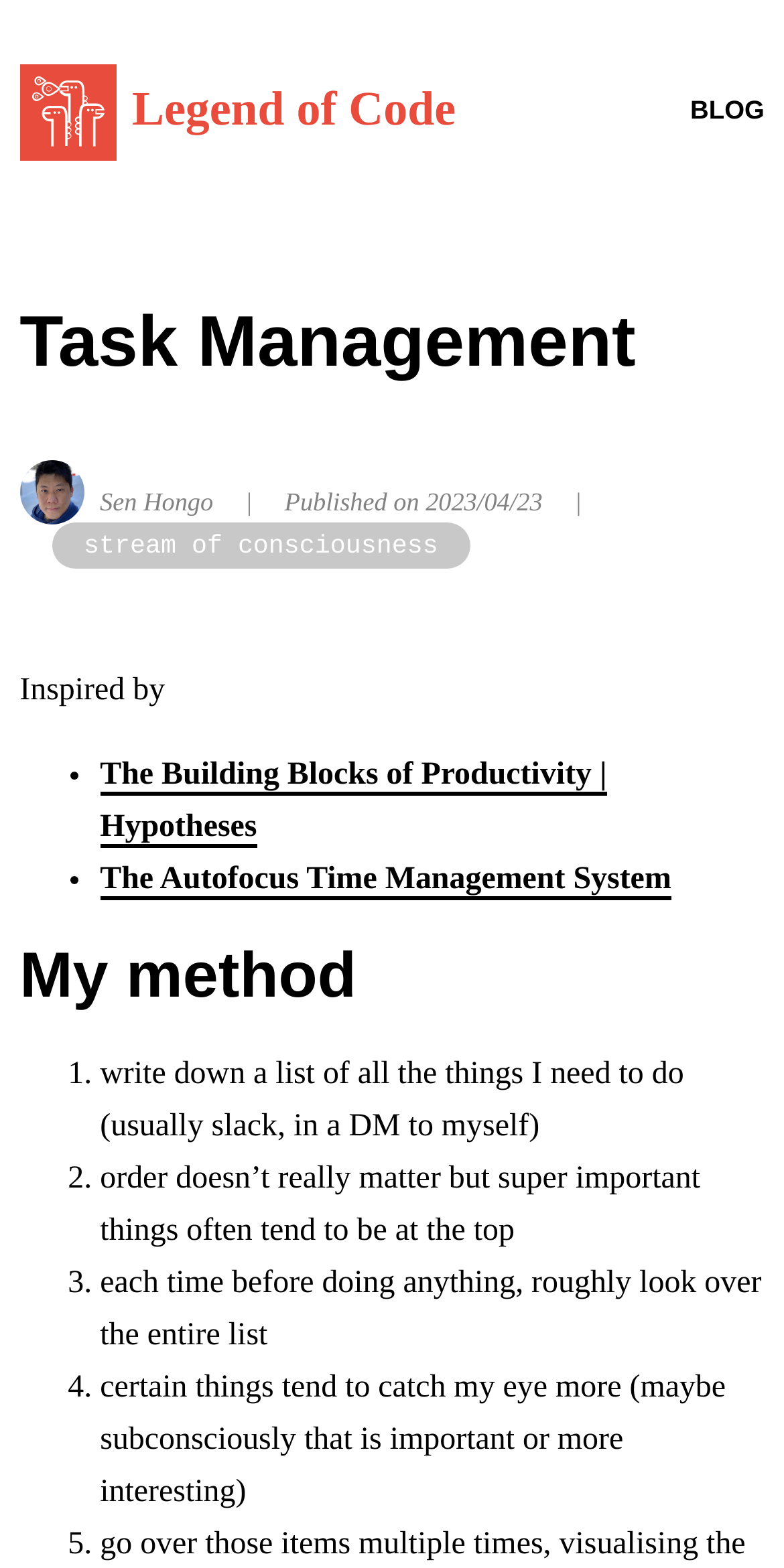Please extract the webpage's main title and generate its text content.

Legend of Code